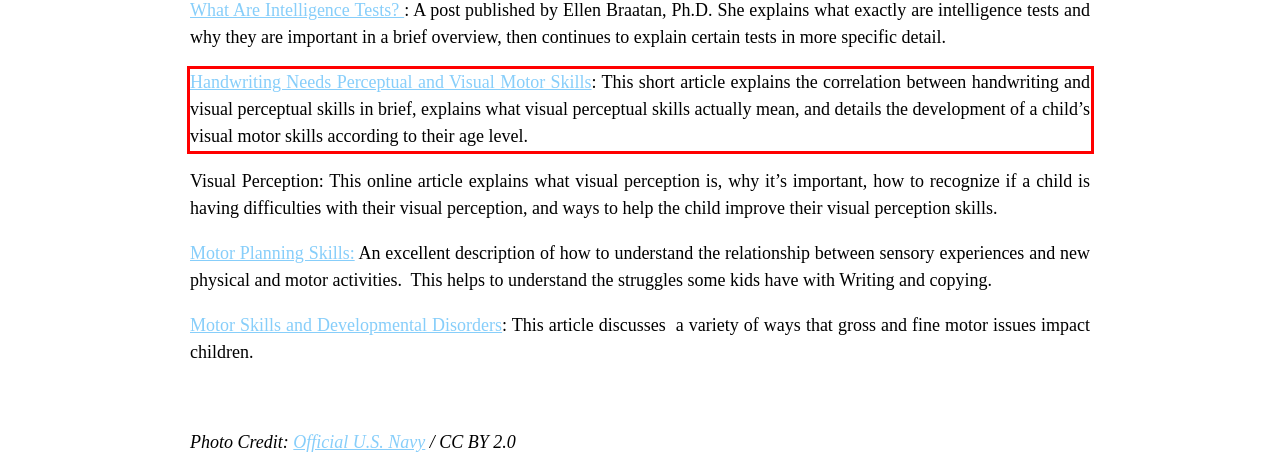Given a screenshot of a webpage, identify the red bounding box and perform OCR to recognize the text within that box.

Handwriting Needs Perceptual and Visual Motor Skills: This short article explains the correlation between handwriting and visual perceptual skills in brief, explains what visual perceptual skills actually mean, and details the development of a child’s visual motor skills according to their age level.